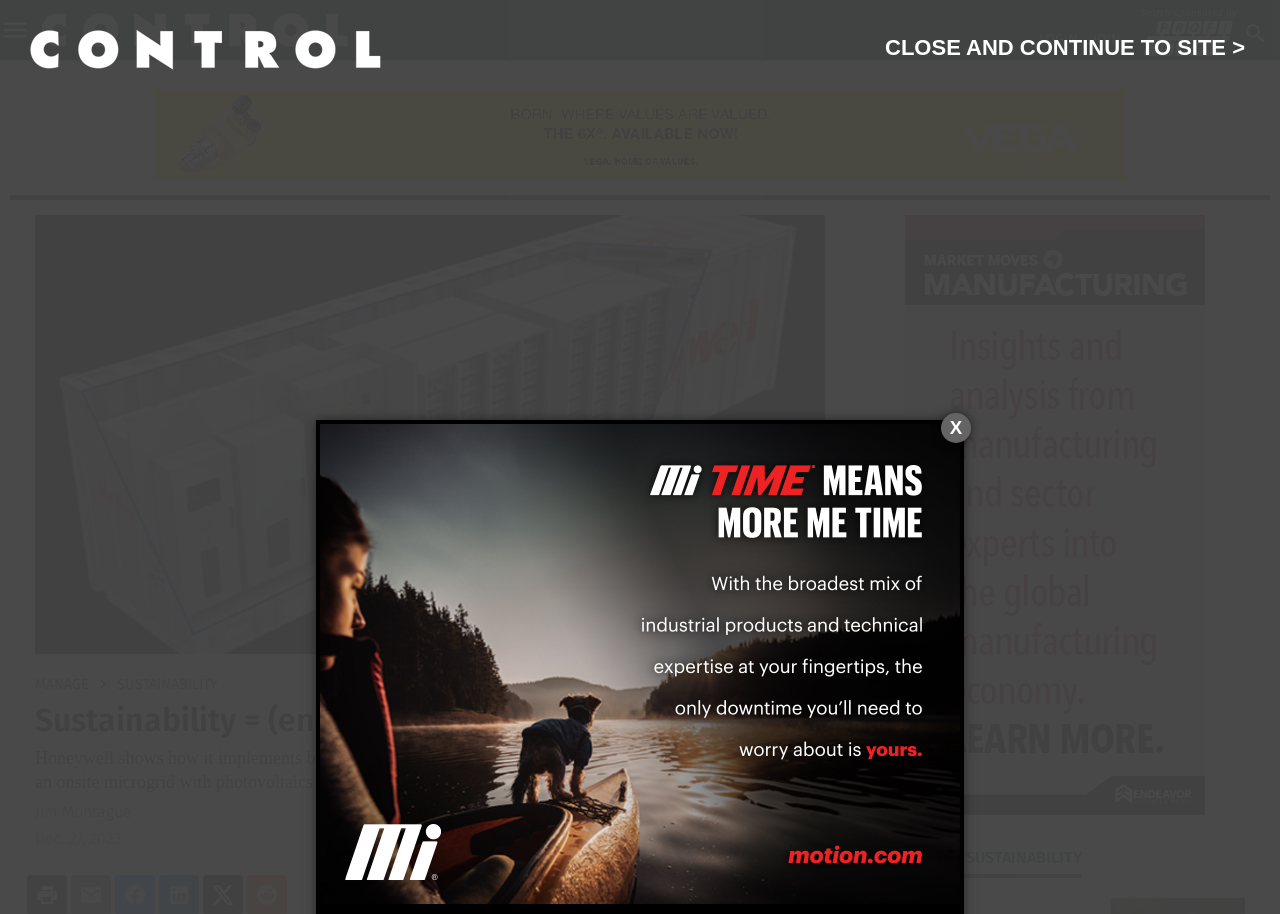Identify the bounding box coordinates for the region to click in order to carry out this instruction: "Read about Sustainability". Provide the coordinates using four float numbers between 0 and 1, formatted as [left, top, right, bottom].

[0.027, 0.767, 0.395, 0.809]